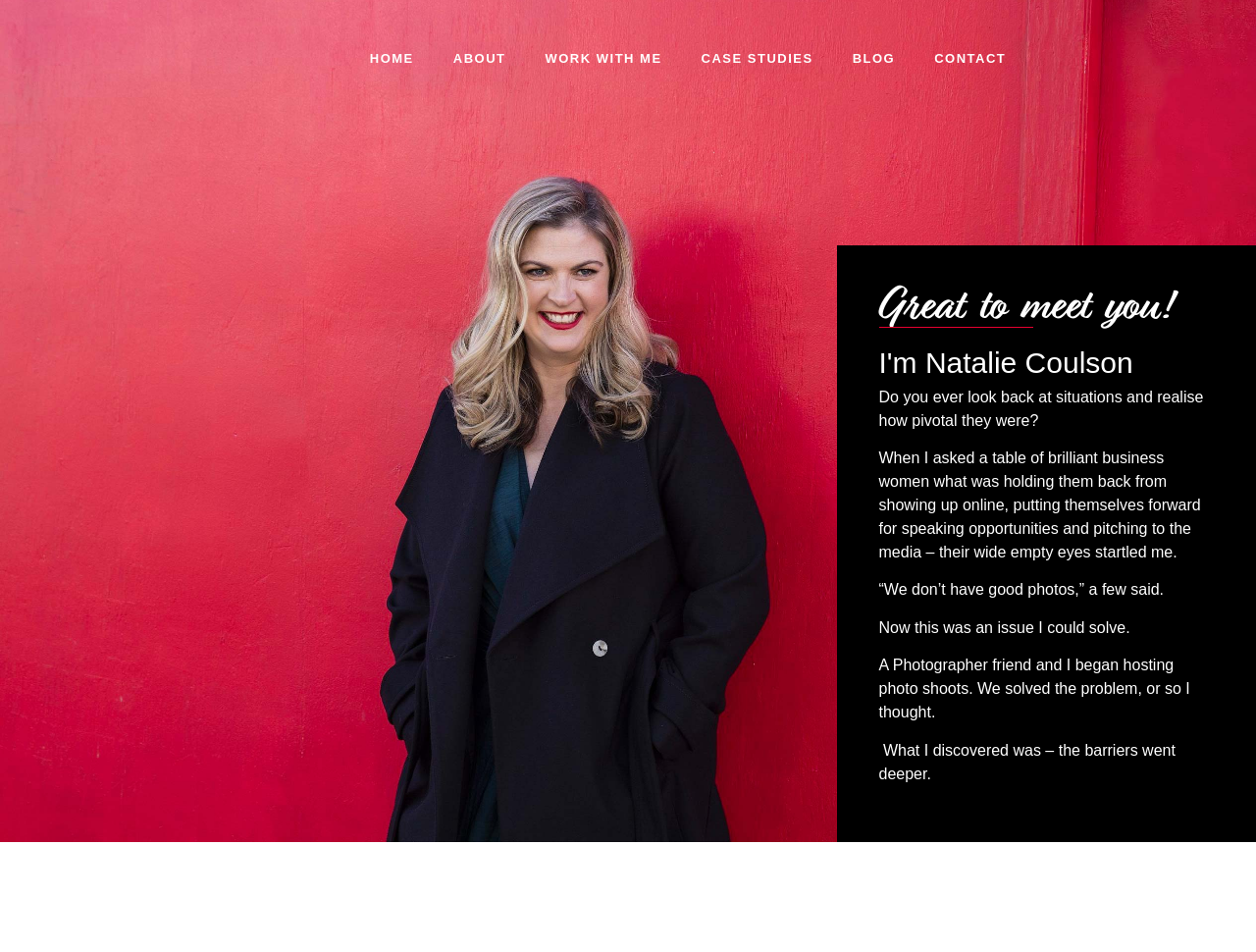Determine the bounding box coordinates for the UI element described. Format the coordinates as (top-left x, top-left y, bottom-right x, bottom-right y) and ensure all values are between 0 and 1. Element description: Case Studies

[0.543, 0.038, 0.663, 0.086]